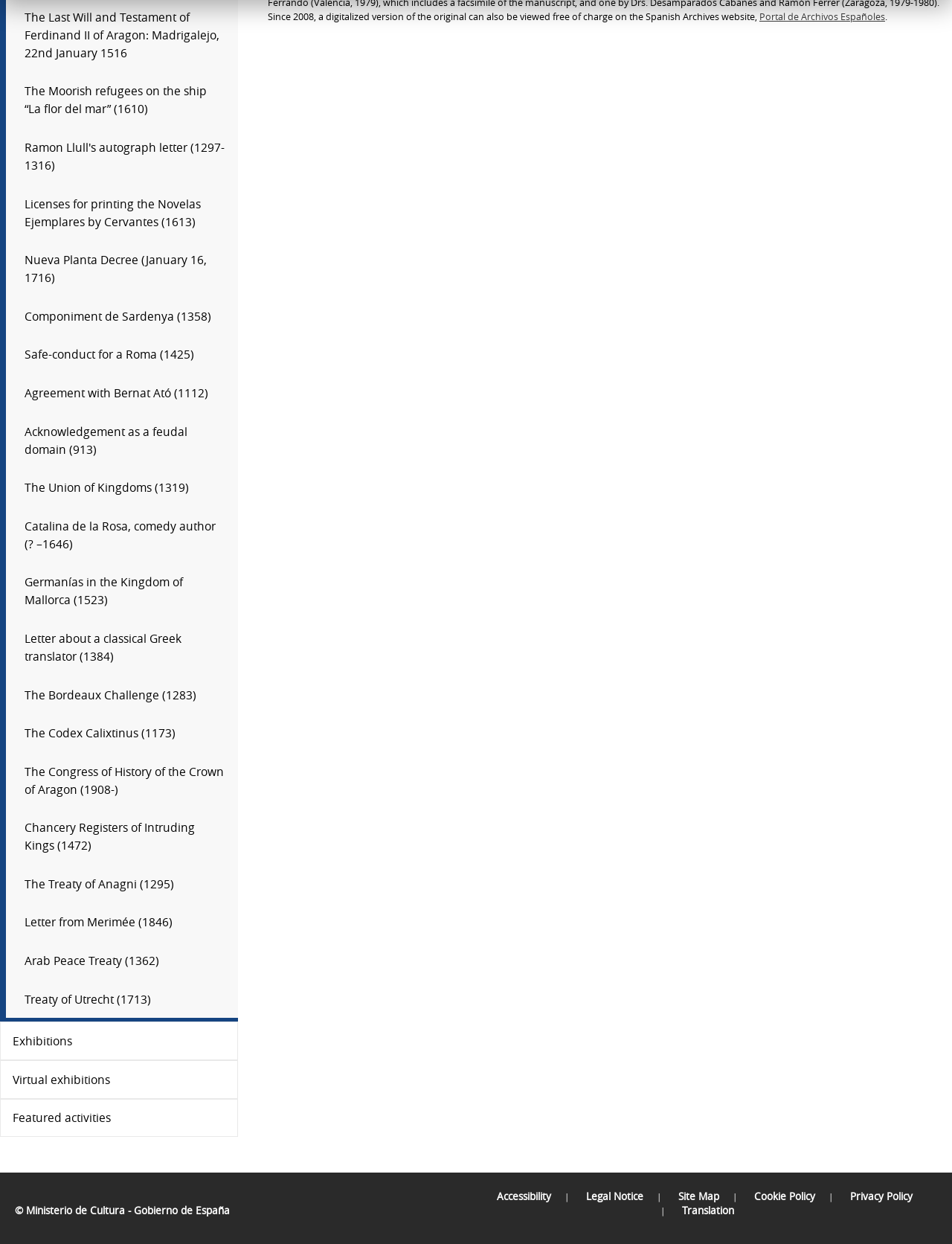Find the bounding box coordinates of the element I should click to carry out the following instruction: "Visit the Site Map".

[0.712, 0.956, 0.755, 0.967]